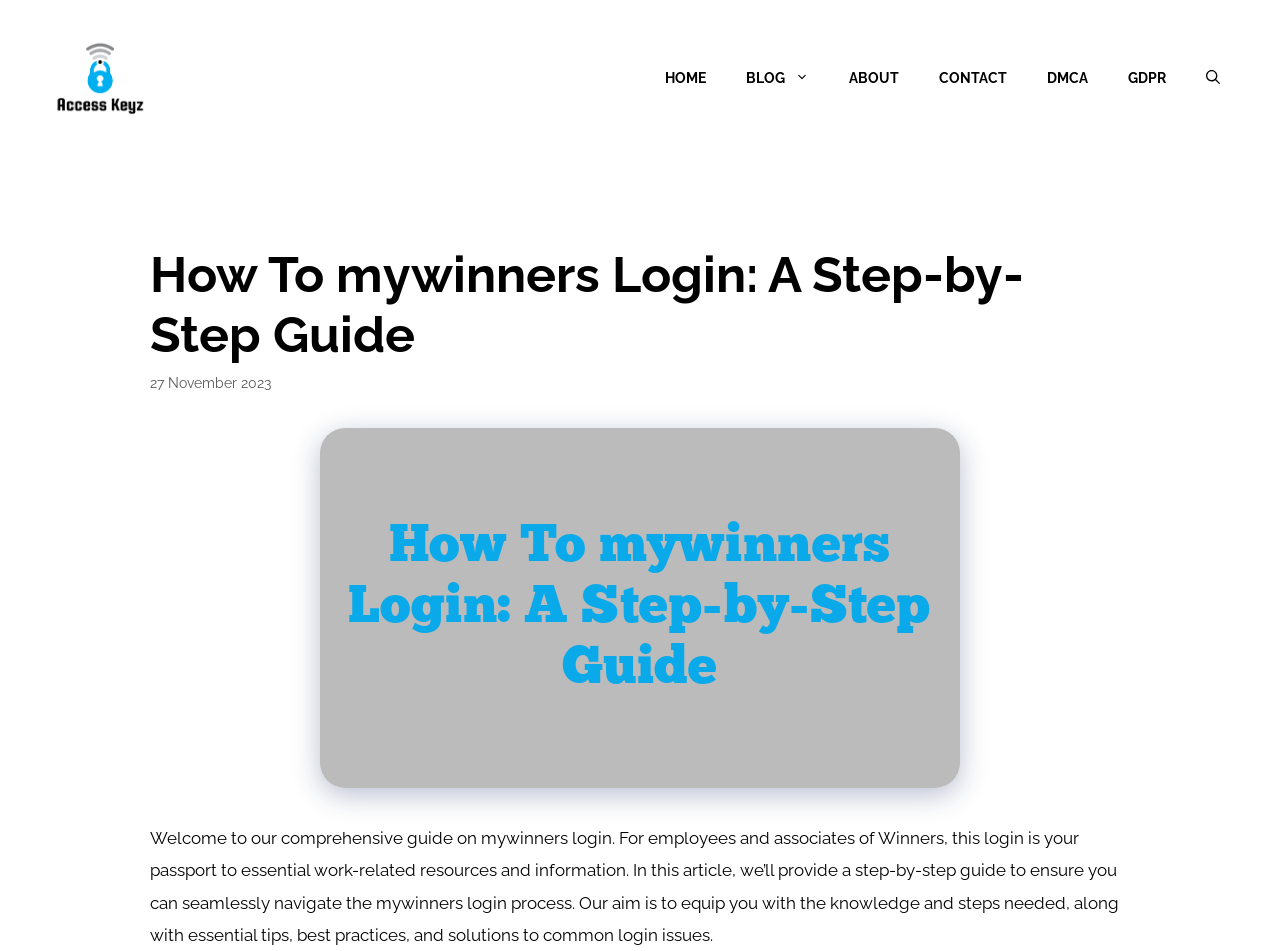What is the primary heading on this webpage?

How To mywinners Login: A Step-by-Step Guide